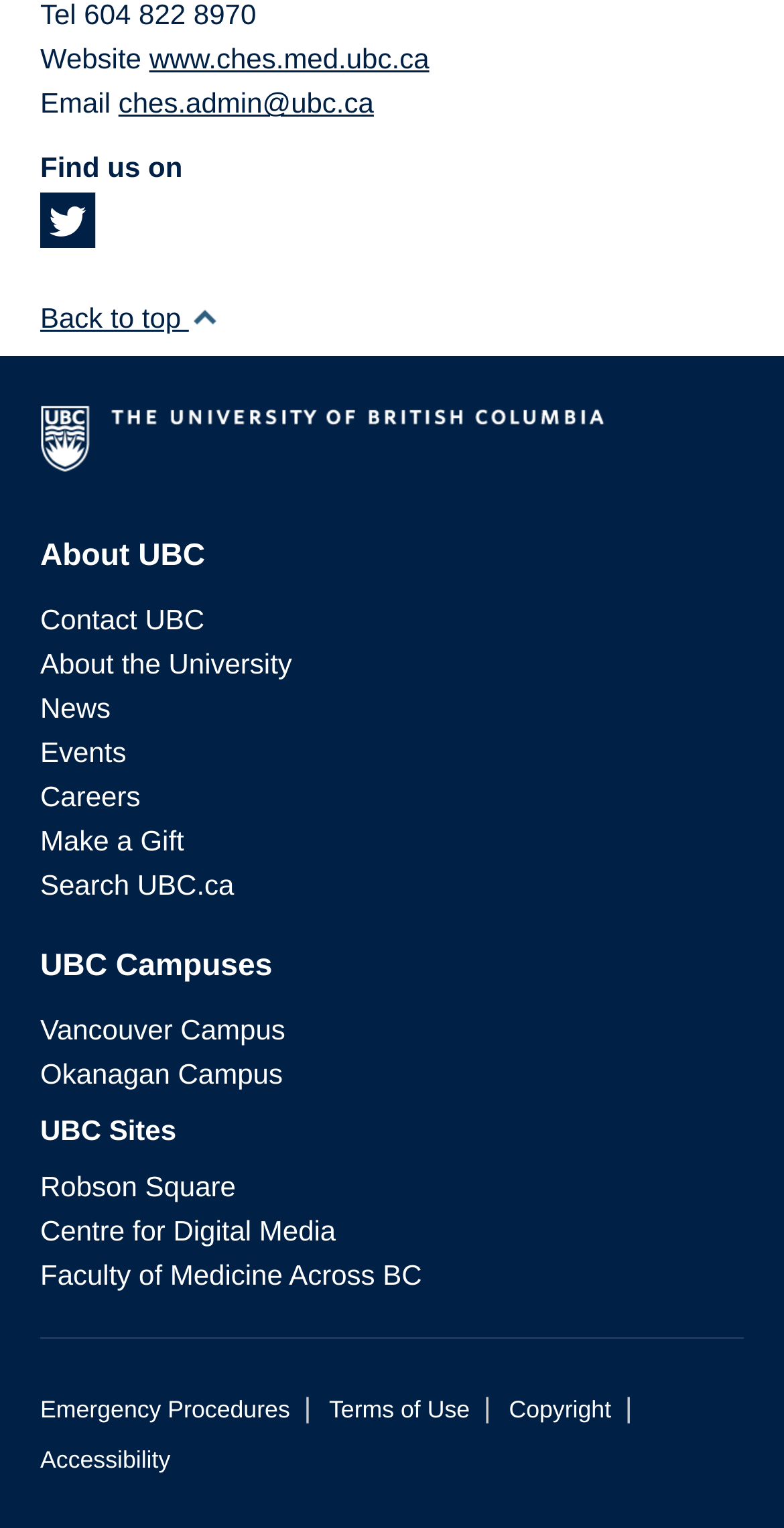Return the bounding box coordinates of the UI element that corresponds to this description: "Emergency Procedures". The coordinates must be given as four float numbers in the range of 0 and 1, [left, top, right, bottom].

[0.051, 0.914, 0.37, 0.932]